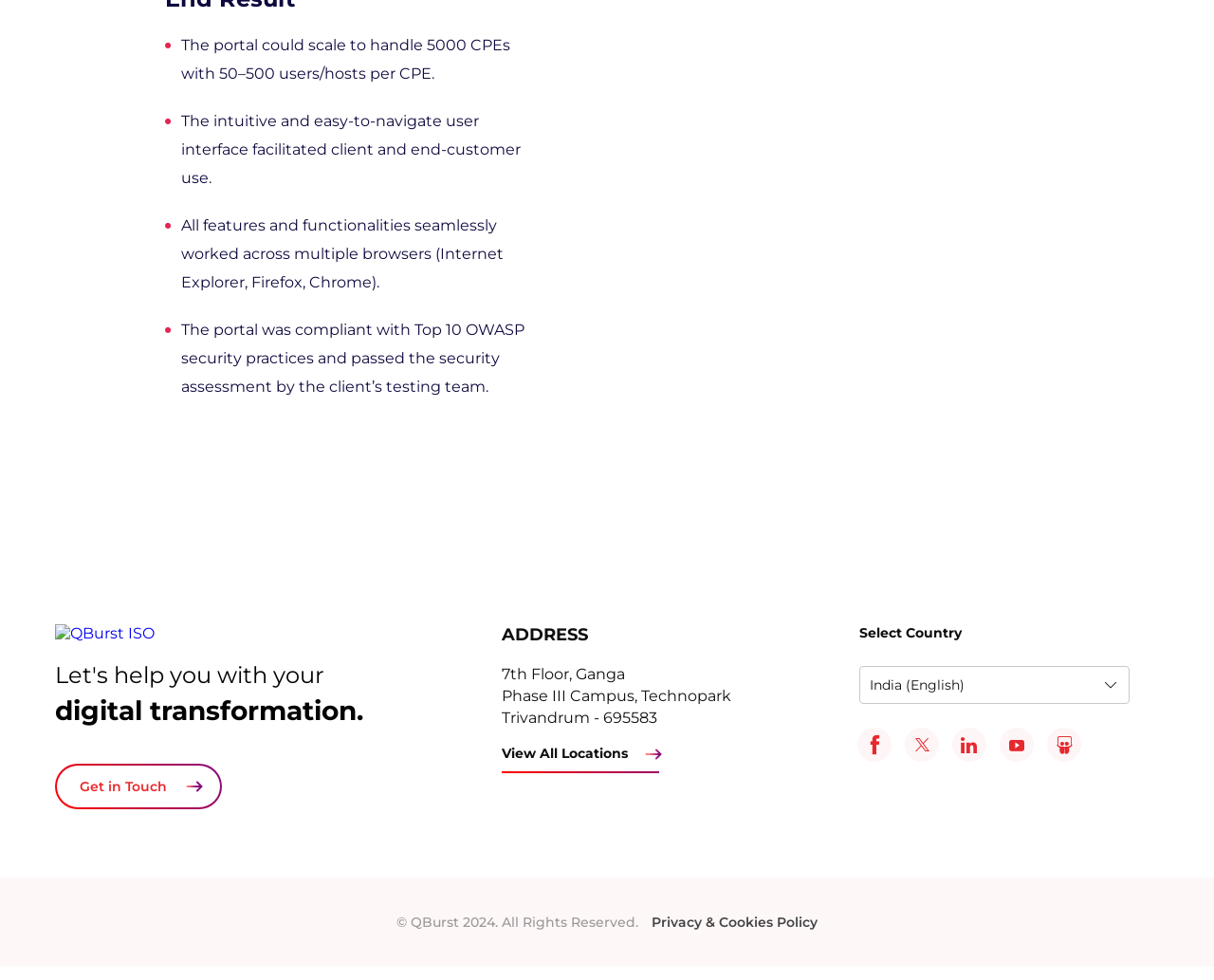What is the purpose of the portal mentioned on the webpage?
Use the image to answer the question with a single word or phrase.

Digital transformation